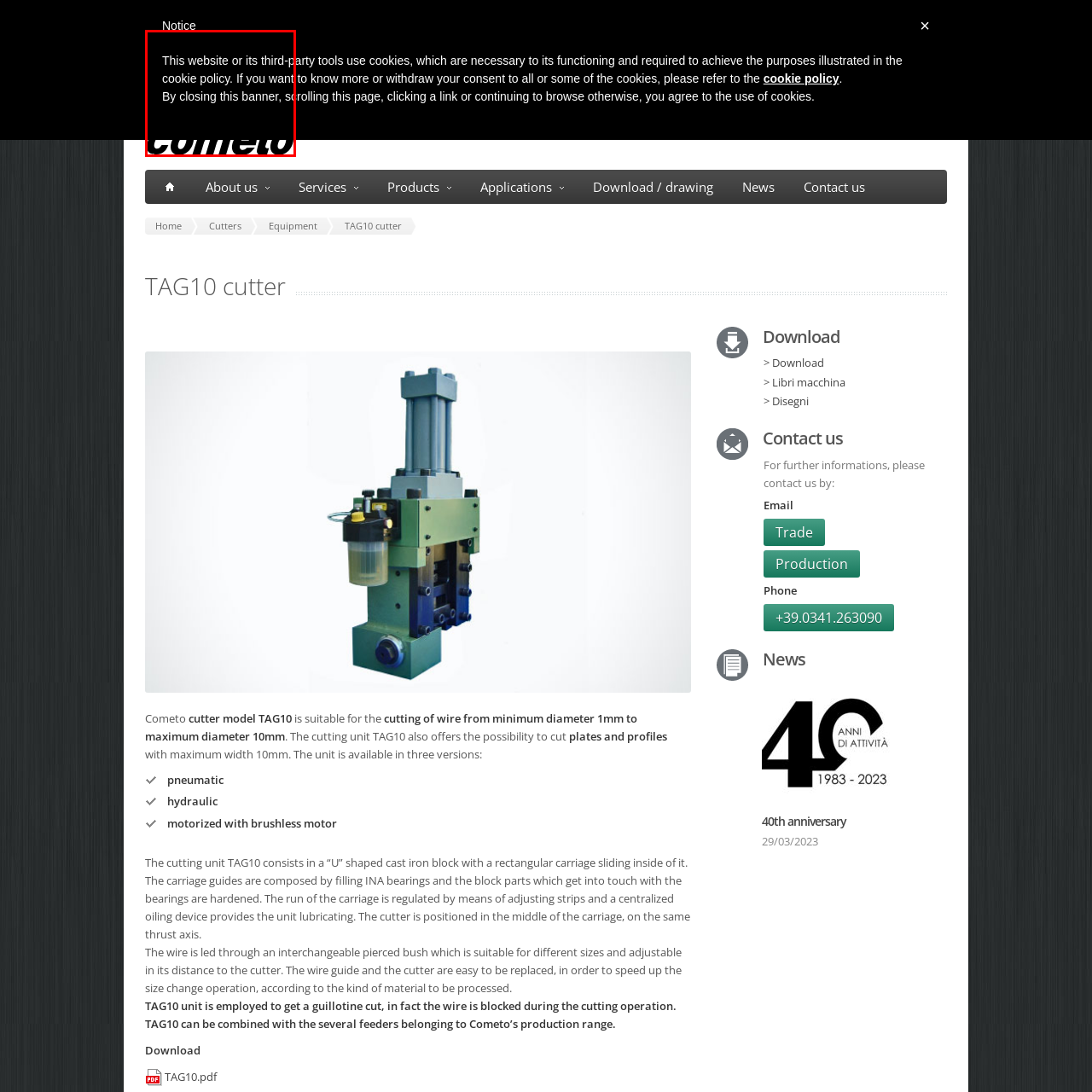Elaborate on the contents of the image marked by the red border.

The image displays the Cometo logo, prominently featured at the top of the webpage dedicated to the TAG10 cutter. It serves as a visual identifier for the company, which specializes in innovative systems for processing wires, cables, and tubes. The logo, which encapsulates the company's branding, is surrounded by text highlighting their role as a world leader in the wire industry. Beneath the logo, there are messages regarding cookie policies and consent for website usage, emphasizing user privacy and compliance. The overall design integrates the logo within necessary navigation and information areas, underscoring the professional presentation of Cometo's products and services.